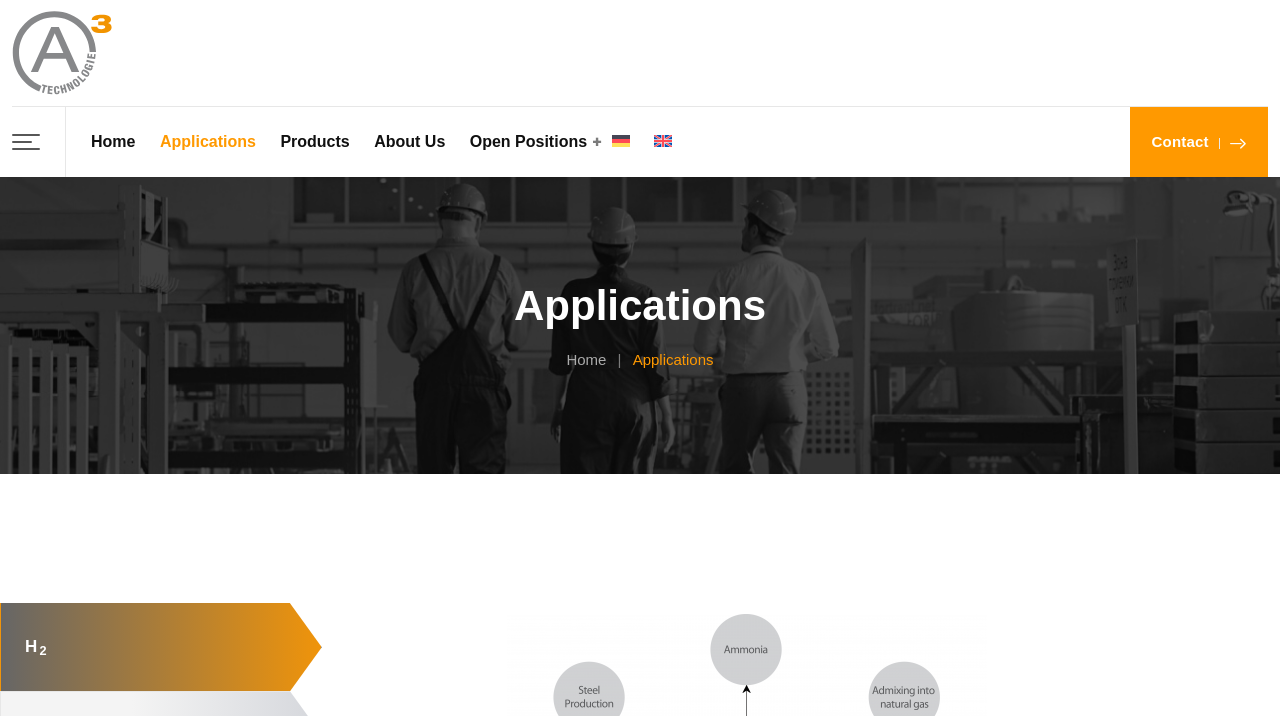Pinpoint the bounding box coordinates of the area that should be clicked to complete the following instruction: "Select English language". The coordinates must be given as four float numbers between 0 and 1, i.e., [left, top, right, bottom].

[0.511, 0.149, 0.525, 0.247]